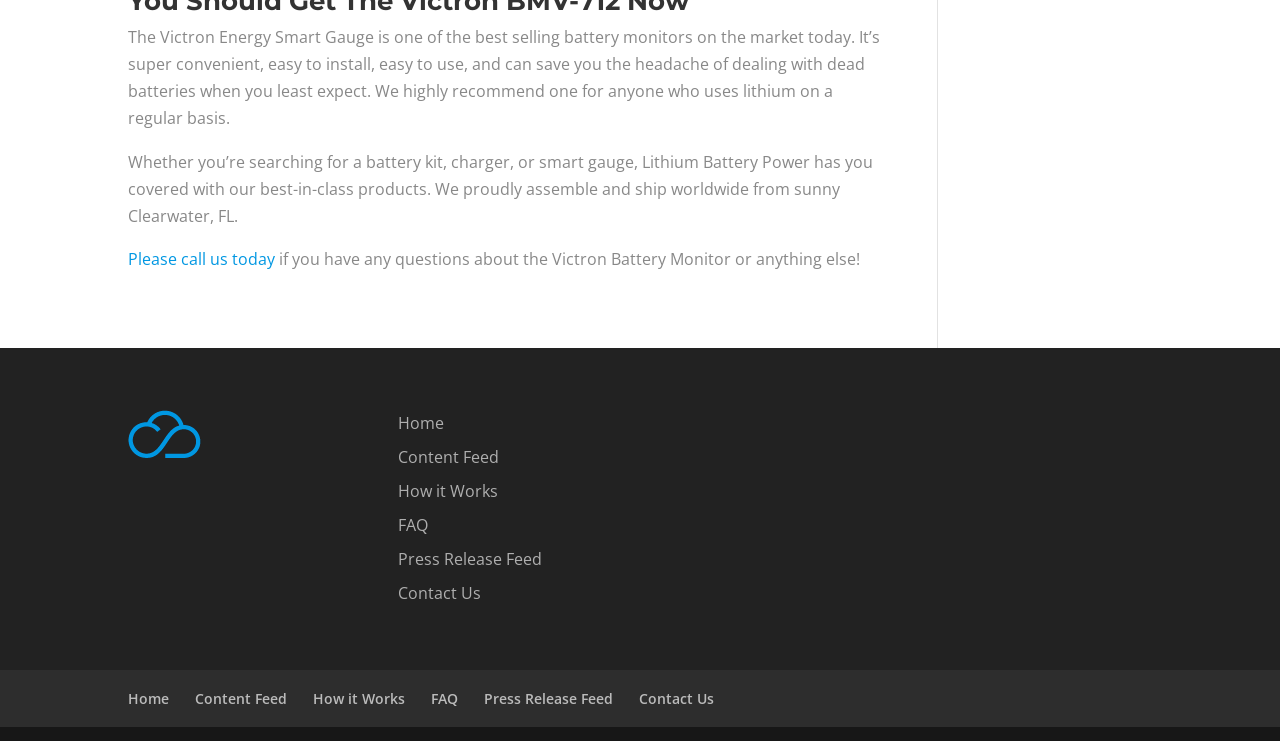Based on the element description: "How it Works", identify the UI element and provide its bounding box coordinates. Use four float numbers between 0 and 1, [left, top, right, bottom].

[0.245, 0.93, 0.316, 0.956]